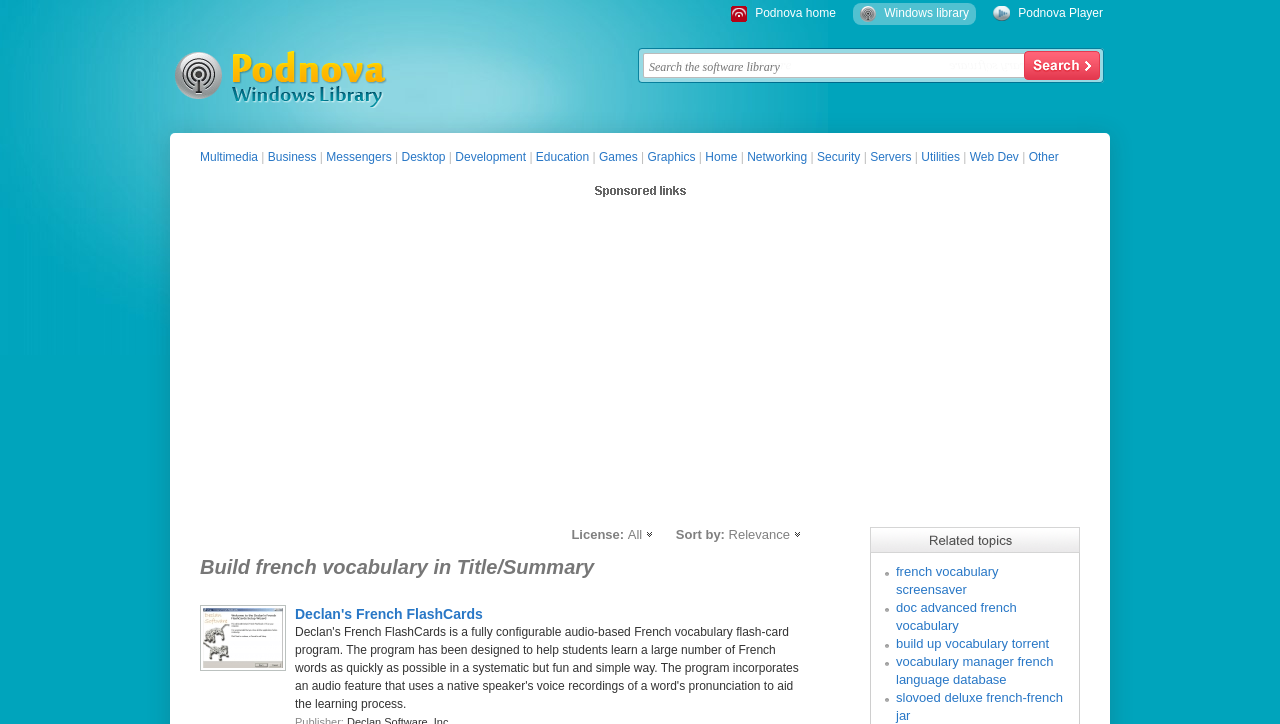Determine the bounding box coordinates for the area that needs to be clicked to fulfill this task: "Click on 'Multimedia' category". The coordinates must be given as four float numbers between 0 and 1, i.e., [left, top, right, bottom].

[0.156, 0.207, 0.202, 0.227]